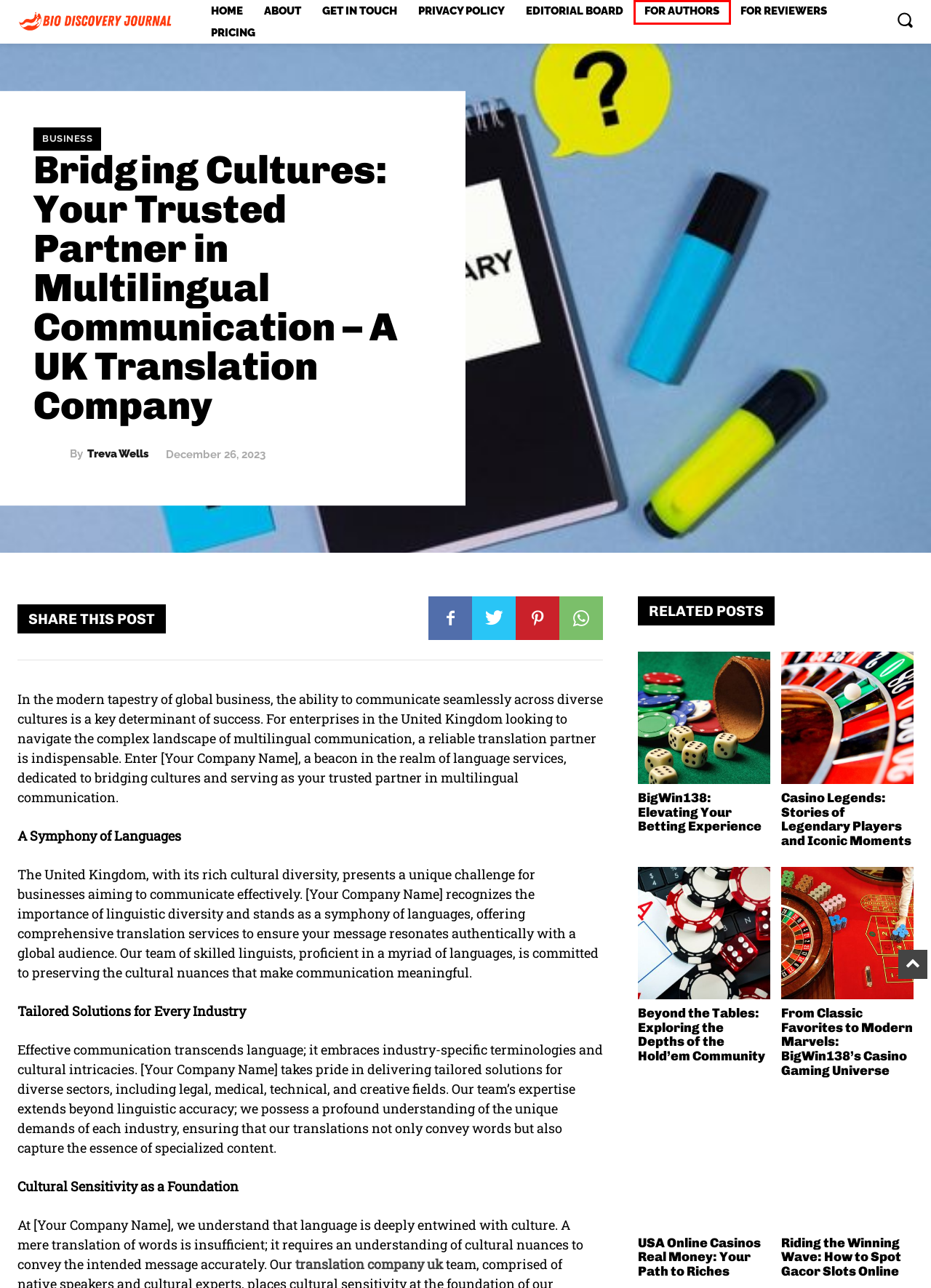Observe the provided screenshot of a webpage that has a red rectangle bounding box. Determine the webpage description that best matches the new webpage after clicking the element inside the red bounding box. Here are the candidates:
A. Business - biodiscoveryjournal
B. Pricing - biodiscoveryjournal
C. Treva Wells - biodiscoveryjournal
D. BigWin138: Elevating Your Betting Experience - biodiscoveryjournal
E. For Authors - biodiscoveryjournal
F. Home - biodiscoveryjournal
G. For Reviewers - biodiscoveryjournal
H. Riding the Winning Wave: How to Spot Gacor Slots Online - biodiscoveryjournal

E